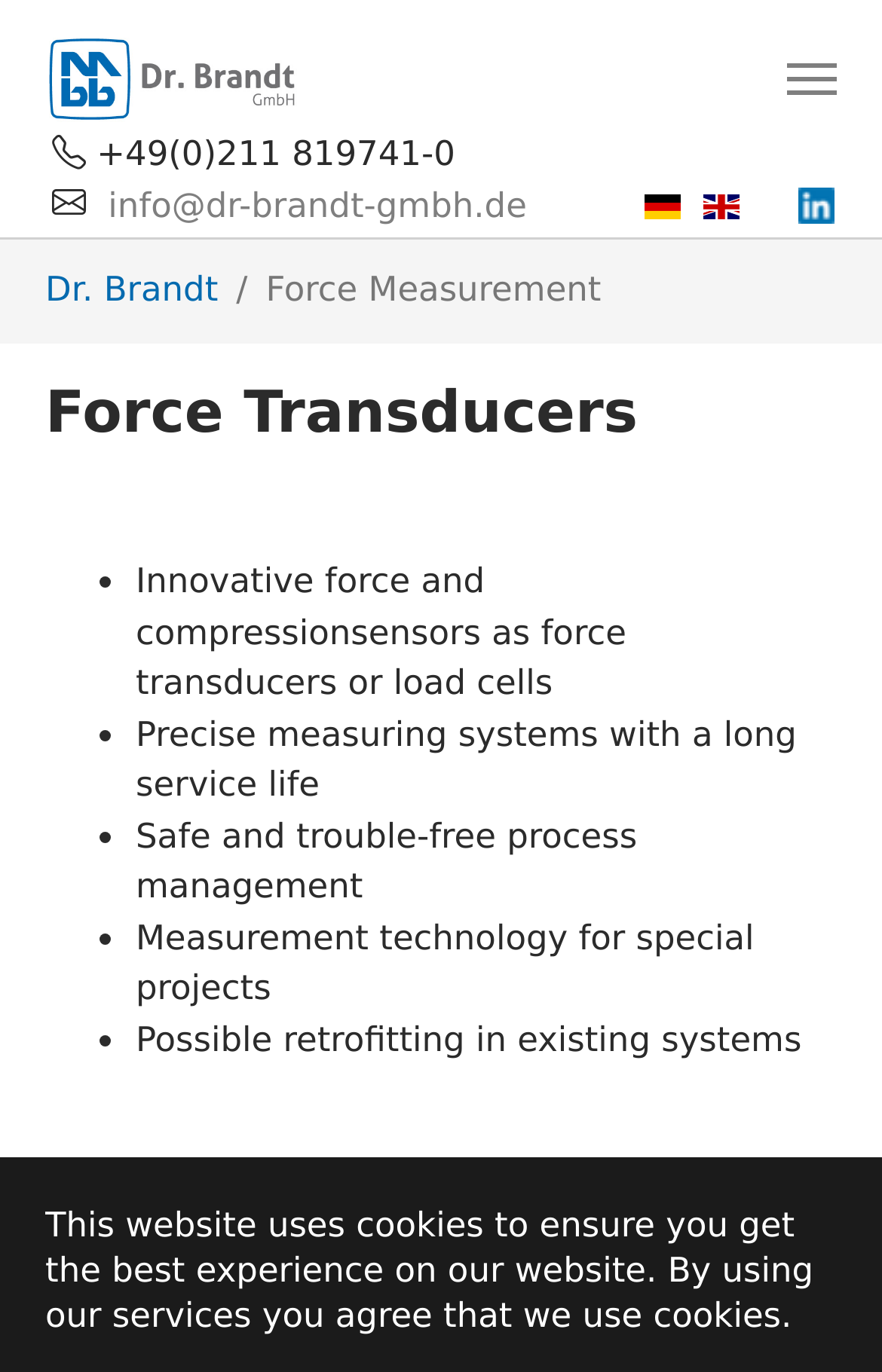Utilize the details in the image to thoroughly answer the following question: What is the company name?

The company name can be found in the breadcrumb navigation section, where it says 'You are here:' followed by a link to 'Dr. Brandt'.